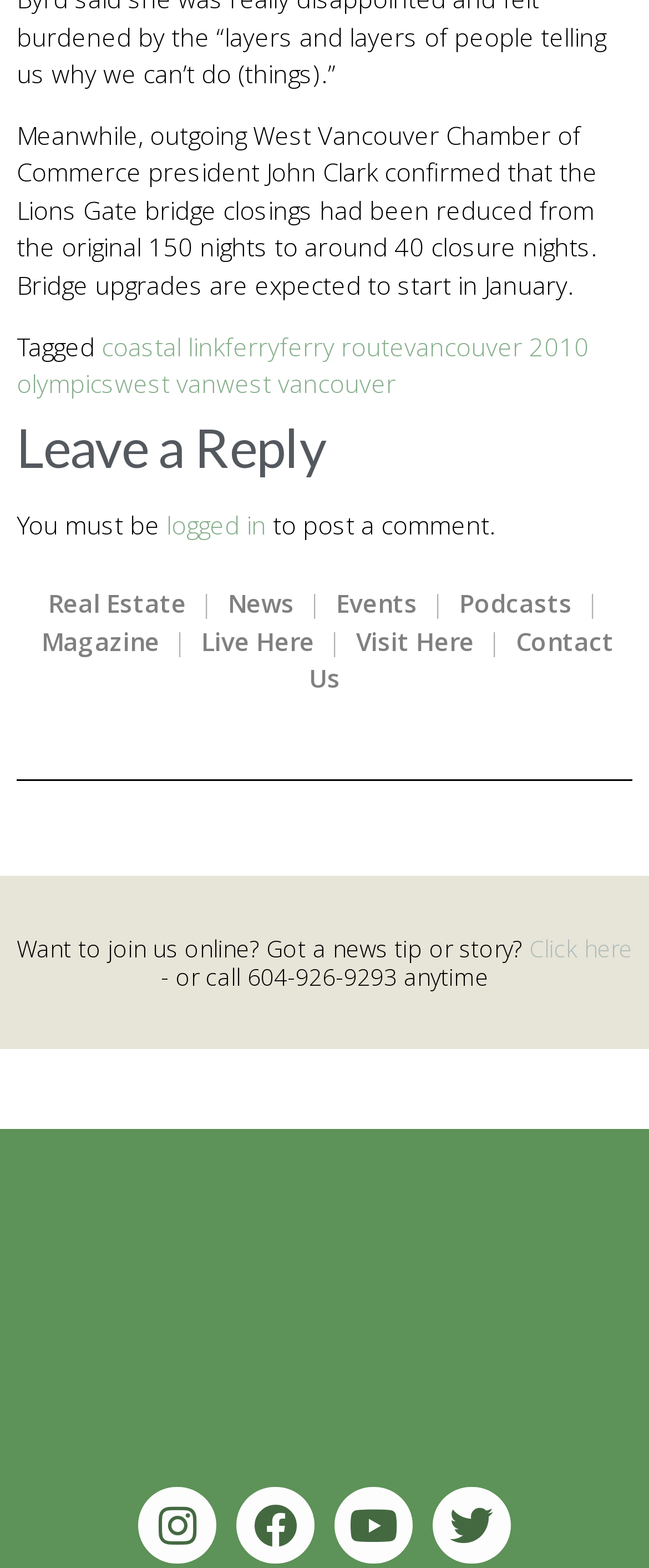Locate the bounding box coordinates of the element's region that should be clicked to carry out the following instruction: "Contact 'Us'". The coordinates need to be four float numbers between 0 and 1, i.e., [left, top, right, bottom].

[0.476, 0.398, 0.946, 0.443]